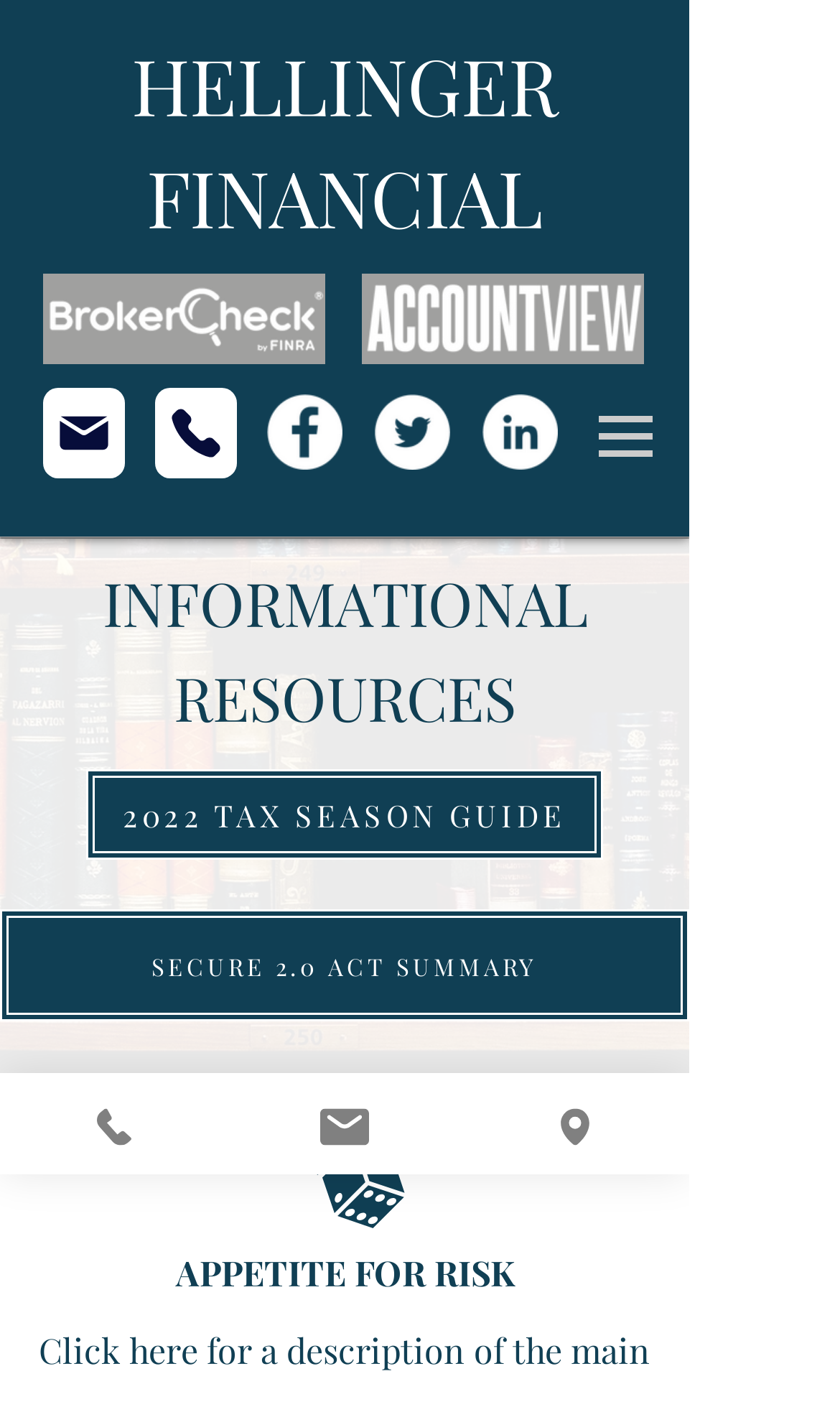Find and provide the bounding box coordinates for the UI element described here: "2022 TAX SEASON GUIDE". The coordinates should be given as four float numbers between 0 and 1: [left, top, right, bottom].

[0.103, 0.549, 0.718, 0.614]